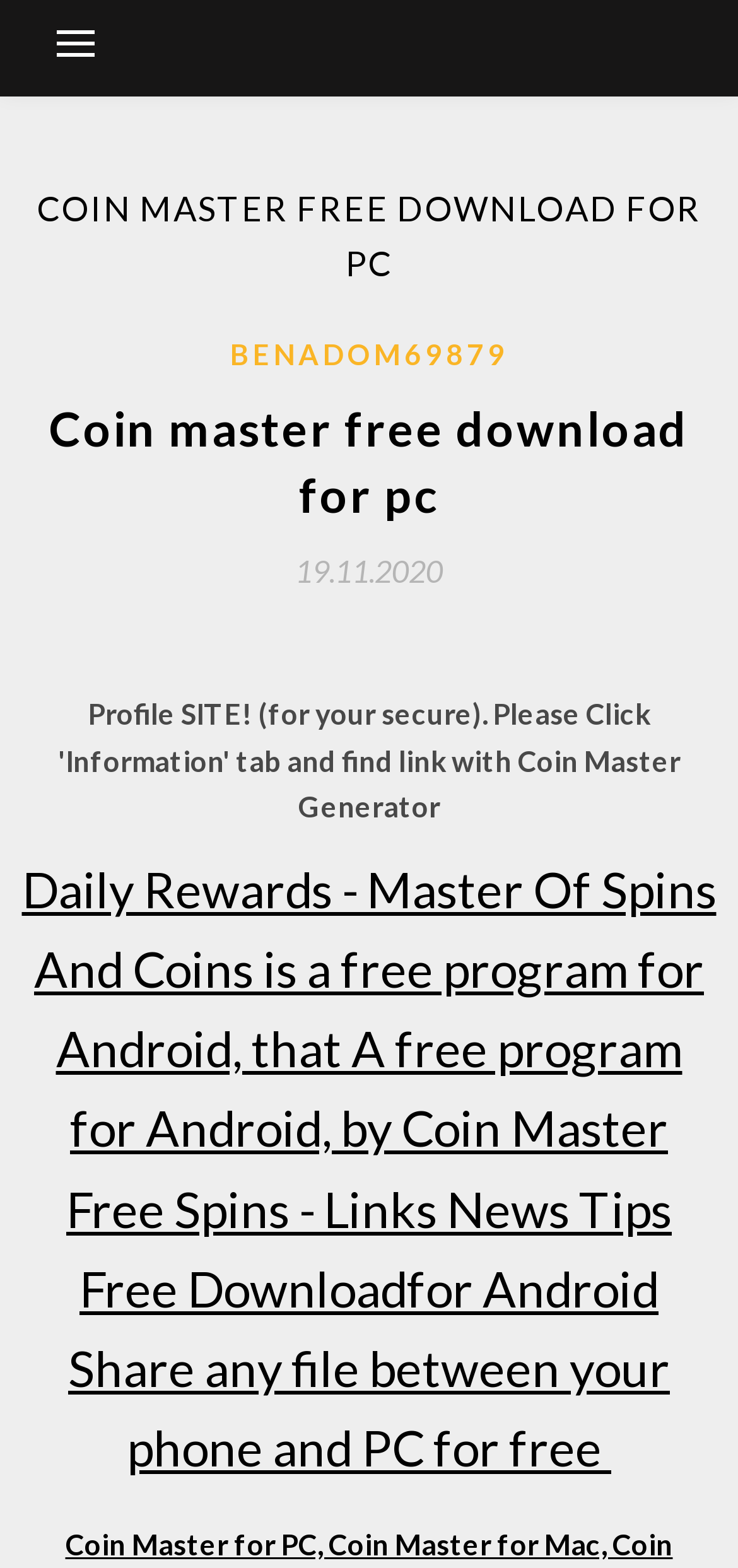Please find and generate the text of the main header of the webpage.

COIN MASTER FREE DOWNLOAD FOR PC